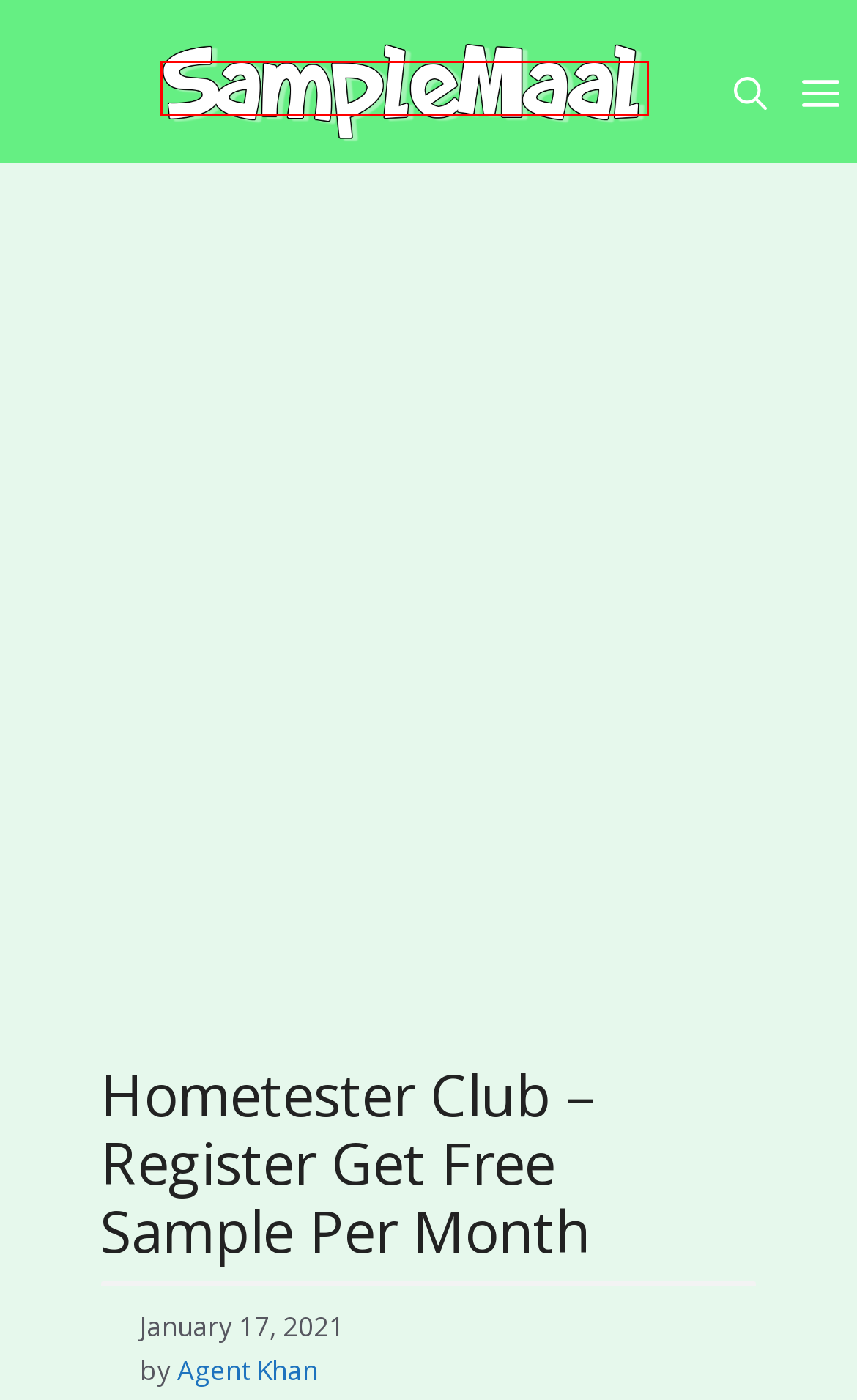With the provided webpage screenshot containing a red bounding box around a UI element, determine which description best matches the new webpage that appears after clicking the selected element. The choices are:
A. Desi Free Deals Archives - Freeb Sample In India
B. Free Sample Archives - Freeb Sample In India
C. Free Sample in India {SampleMaal} Freebies, India Stuff, Free Recharge Tricks
D. Free Recharge Offer Archives - Freeb Sample In India
E. Get Order 2 Eye Contact Lenses Absolutely Free
F. International Free Deals Archives - Freeb Sample In India
G. Freebies & Sample Archives - Freeb Sample In India
H. Free Sample Of Dabur Dant Rakshak Toothpaste

C